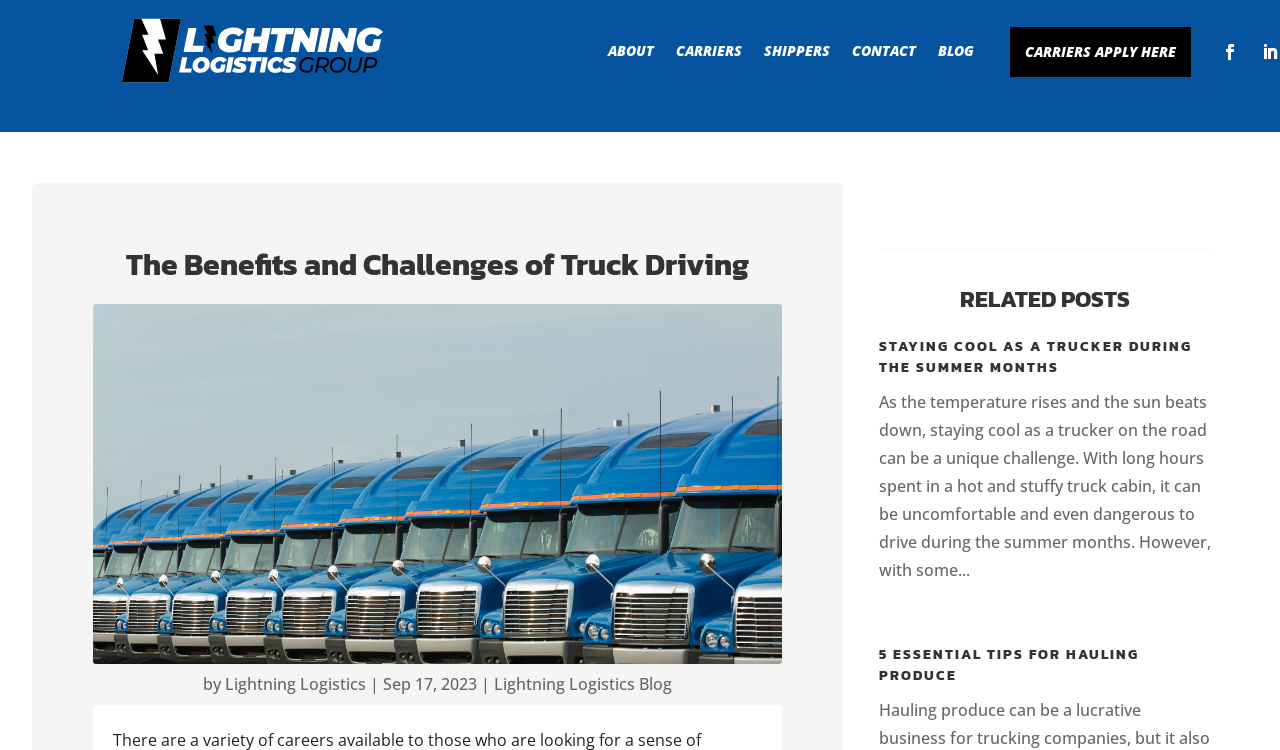From the webpage screenshot, identify the region described by Home. Provide the bounding box coordinates as (top-left x, top-left y, bottom-right x, bottom-right y), with each value being a floating point number between 0 and 1.

None